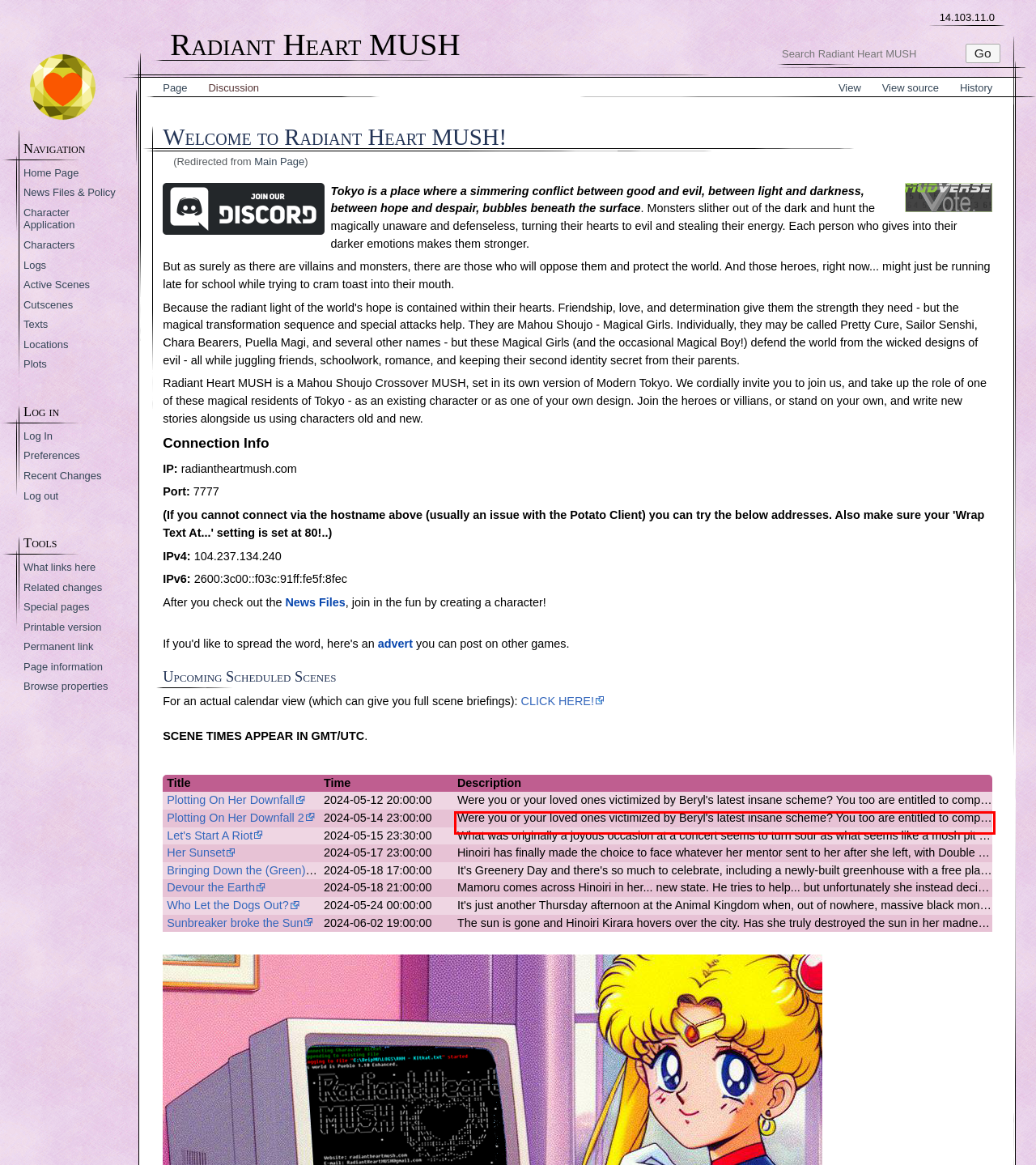From the screenshot of the webpage, locate the red bounding box and extract the text contained within that area.

A social scene for those who were involved in Dimension Past, their friends, and their allies. 4 pose rule, no round timer, no tag limit.